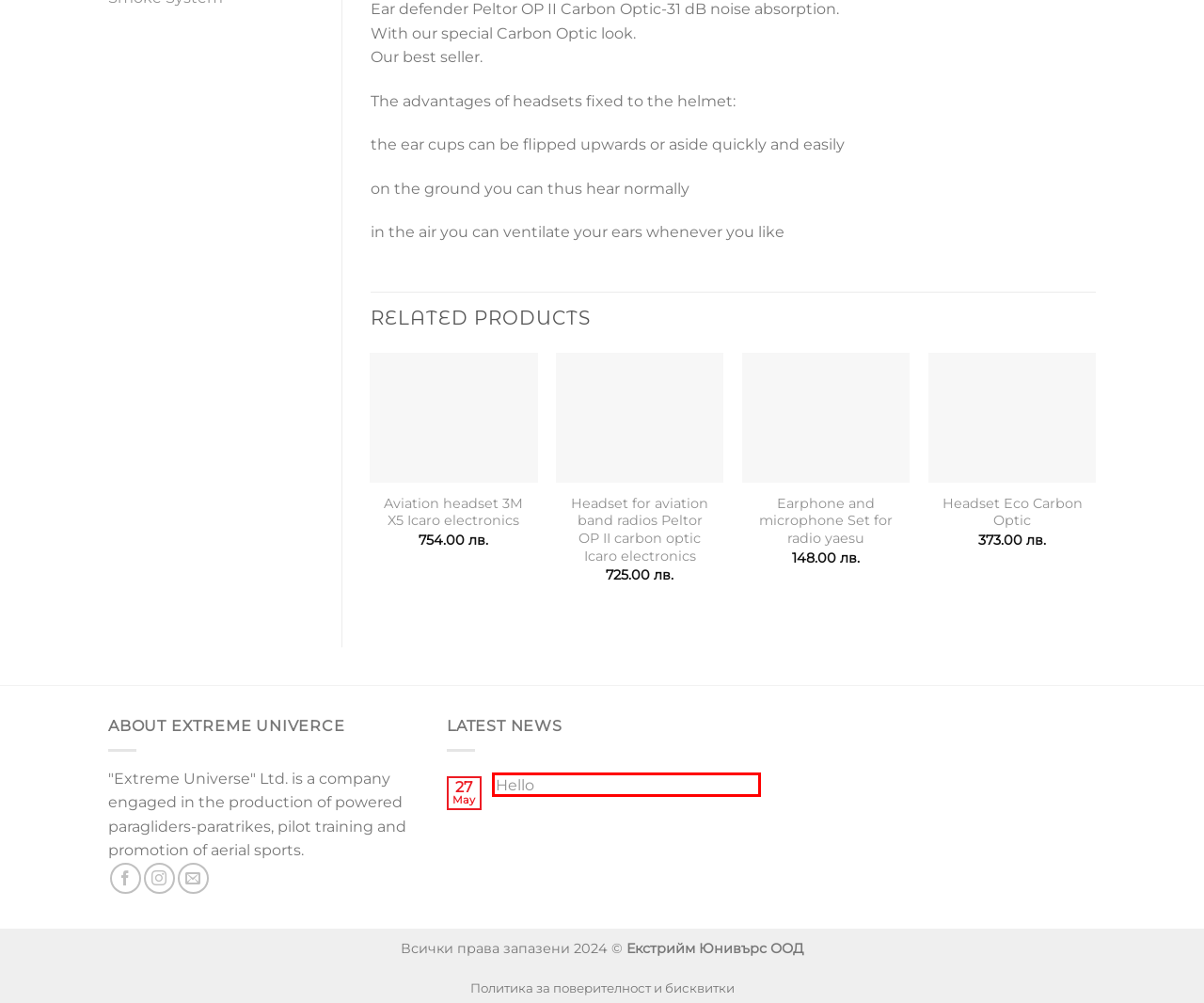You have a screenshot of a webpage with a red rectangle bounding box around a UI element. Choose the best description that matches the new page after clicking the element within the bounding box. The candidate descriptions are:
A. Headset Eco Carbon Optic - Extreme Universe
B. Used paragliding equipment Архиви - Extreme Universe
C. Hello - Extreme Universe
D. Headset for aviation band radios Peltor OP II carbon optic Icaro electronics - Extreme Universe
E. Earphones and microphone Set - Aviation NAC - Extreme Universe
F. Float System Архиви - Extreme Universe
G. Aviation headset 3M X5 Icaro electronics - Extreme Universe
H. Earphone and microphone Set for radio yaesu - Extreme Universe

C